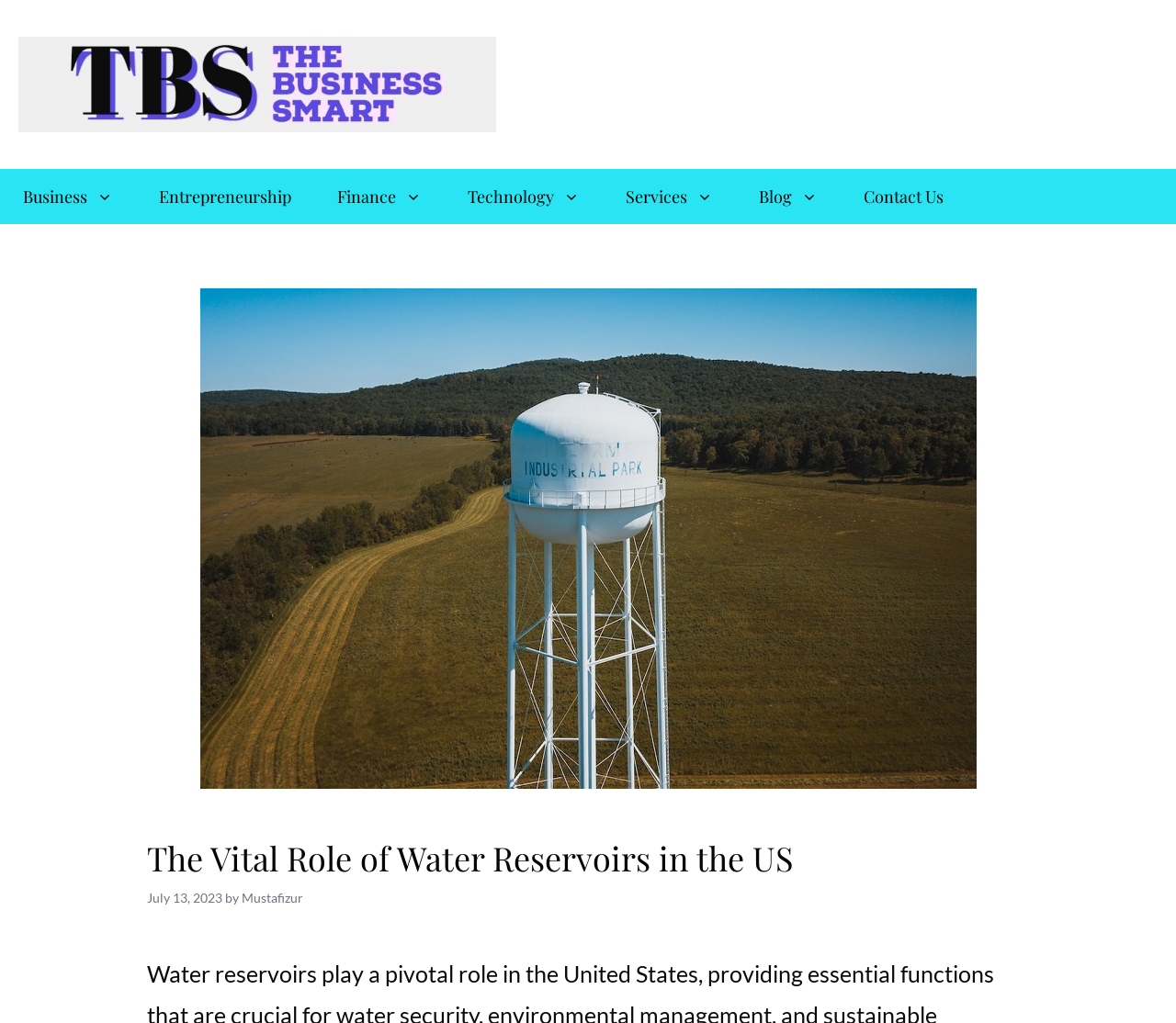How many navigation links are there?
Please provide a single word or phrase in response based on the screenshot.

7